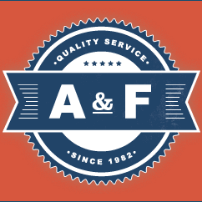Create an extensive and detailed description of the image.

This image features the logo of A&F Water Heater, a company that emphasizes quality service since its establishment in 1982. The design showcases bold letters "A & F" prominently at the center, adorned with a decorative ribbon that reads "QUALITY SERVICE" above it. Below, the text "SINCE 1982" is displayed, reinforcing the company's long-standing presence in the industry. The circular logo is framed with a starry pattern, highlighting professionalism and trustworthiness. The vibrant color scheme combines a dark blue background with an orange border, making the logo eye-catching and memorable, reflecting the company's commitment to servicing both residential and commercial needs in the Metro Detroit area.